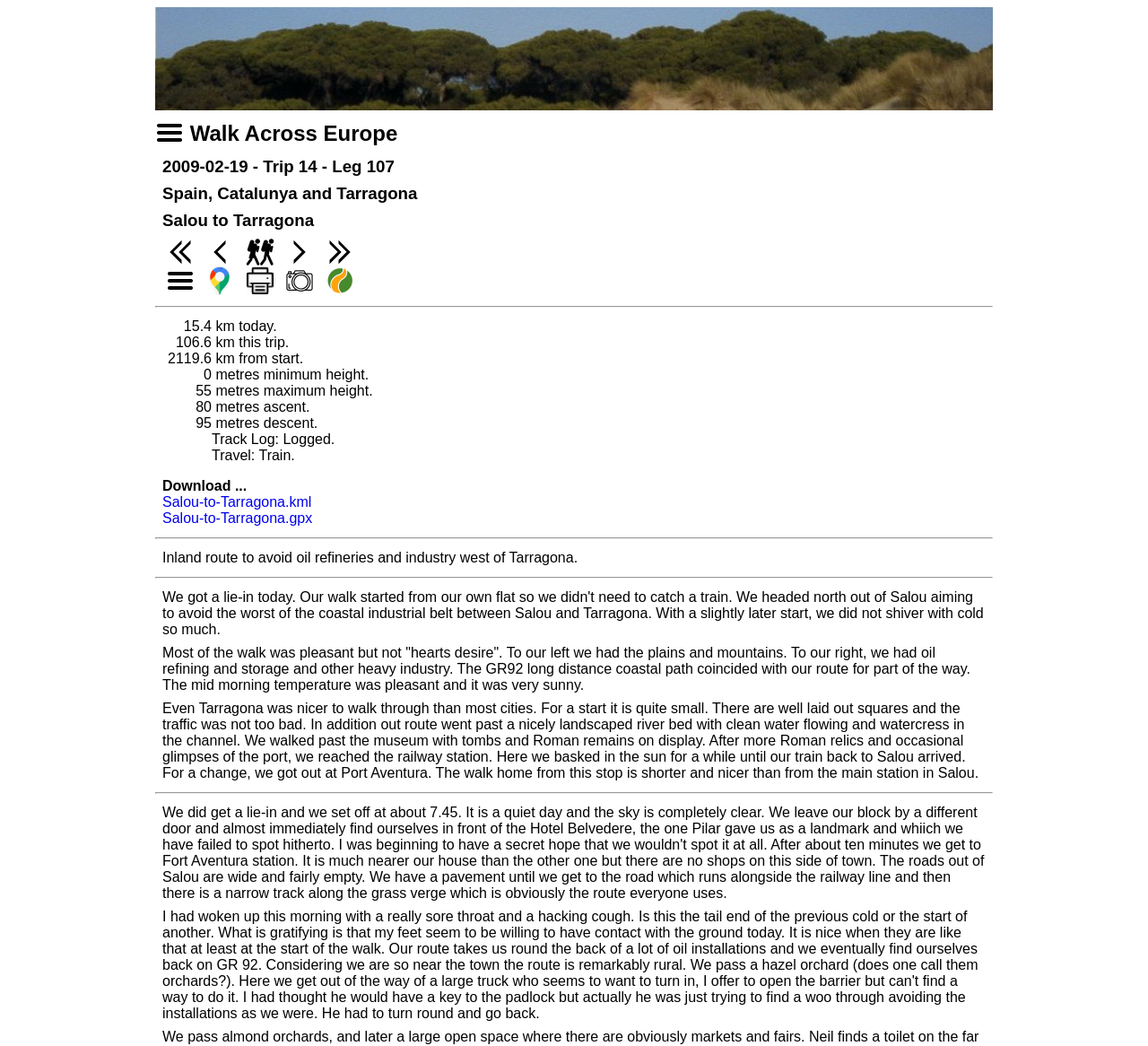Identify the coordinates of the bounding box for the element described below: "alt="Home" title="Home"". Return the coordinates as four float numbers between 0 and 1: [left, top, right, bottom].

[0.141, 0.26, 0.173, 0.274]